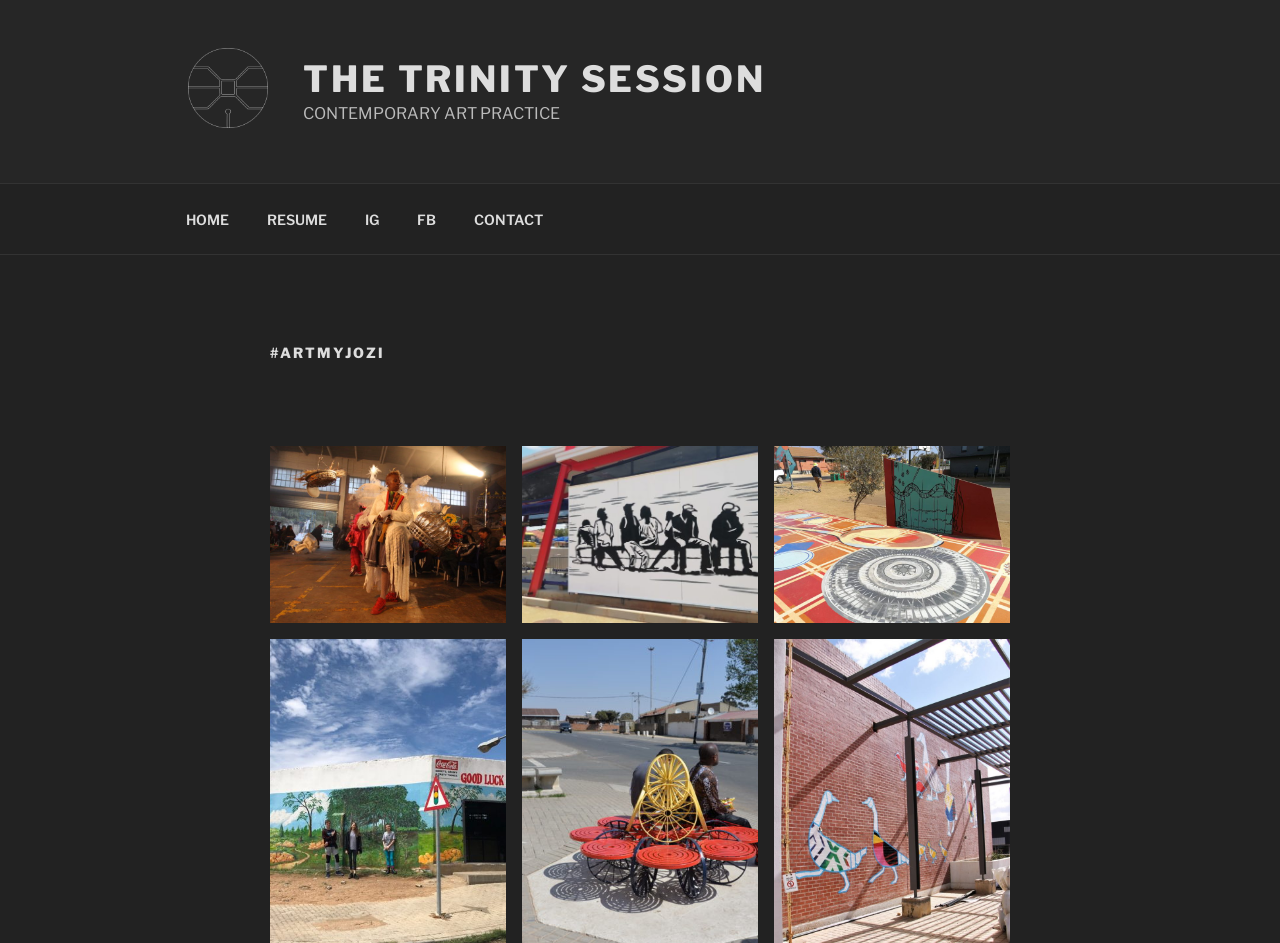Please find the bounding box coordinates of the section that needs to be clicked to achieve this instruction: "view #ARTMYJOZI header".

[0.211, 0.364, 0.789, 0.385]